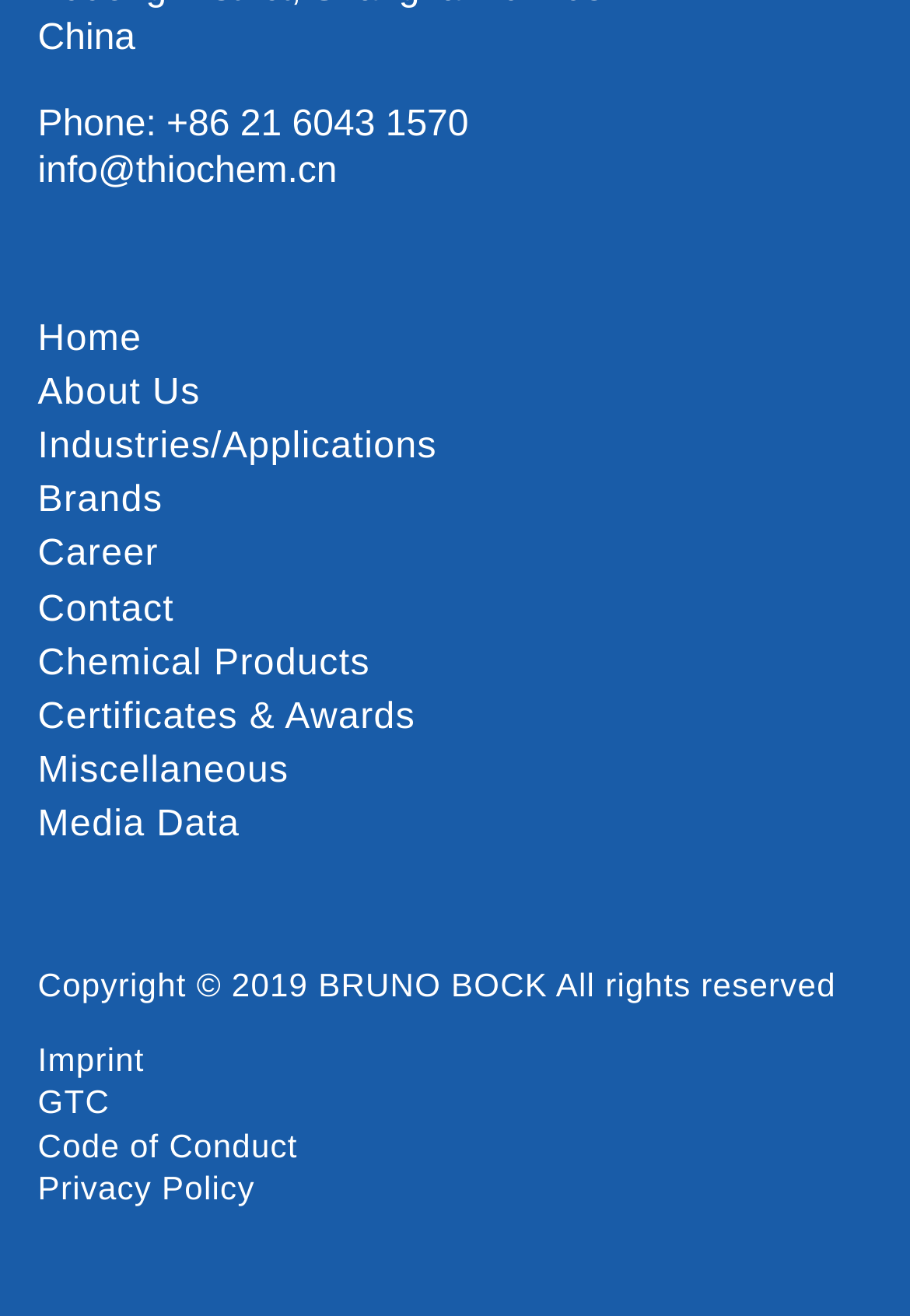Given the description +86 21 6043 1570, predict the bounding box coordinates of the UI element. Ensure the coordinates are in the format (top-left x, top-left y, bottom-right x, bottom-right y) and all values are between 0 and 1.

[0.183, 0.079, 0.515, 0.109]